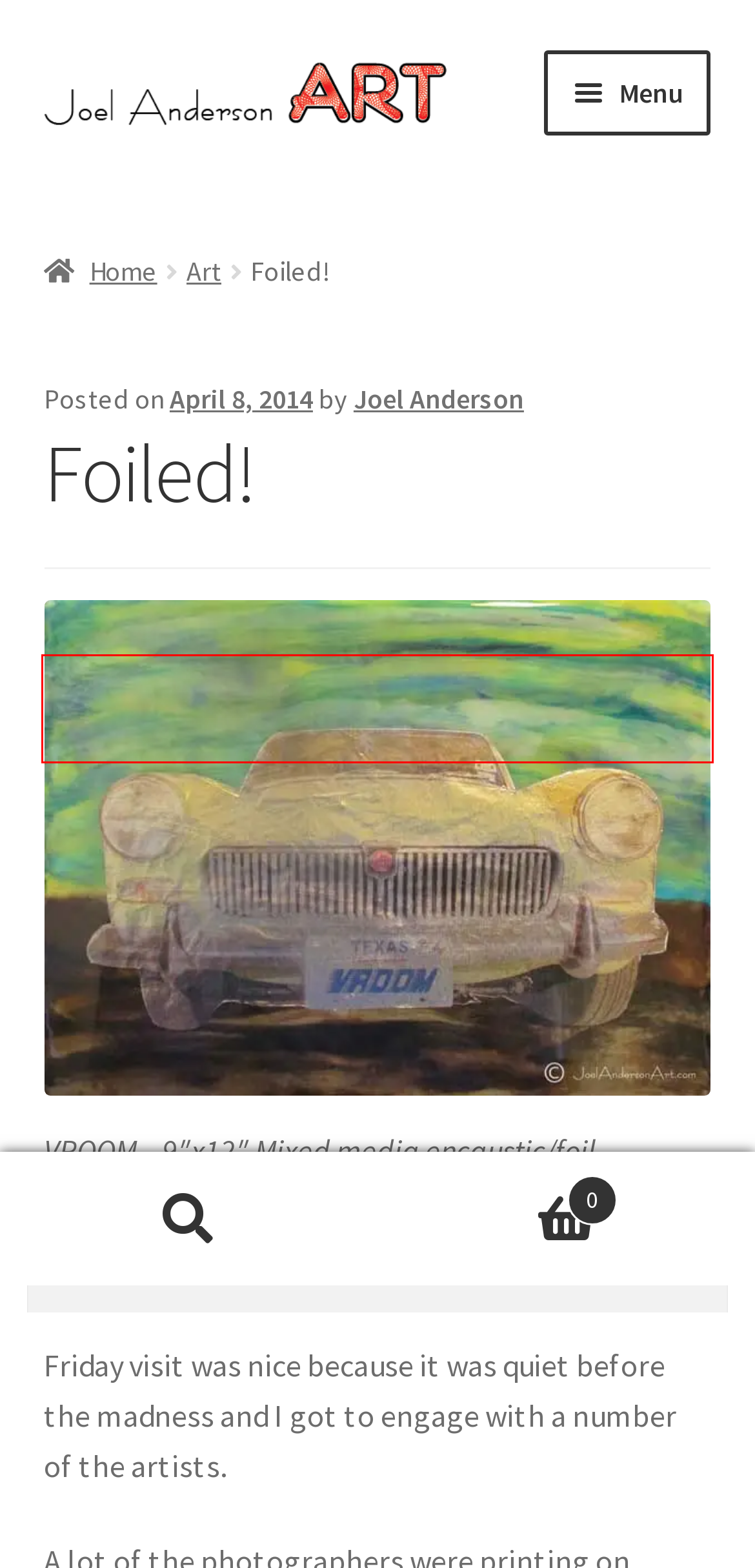You have a screenshot of a webpage with an element surrounded by a red bounding box. Choose the webpage description that best describes the new page after clicking the element inside the red bounding box. Here are the candidates:
A. Cart - Joel Anderson Art
B. Events - Joel Anderson Art
C. Blog - Joel Anderson Art
D. Art Archives - Joel Anderson Art
E. Joel Anderson Art - encaustic paintings
F. Encaustic FAQs - Joel Anderson Art
G. Shipping & Return Policy - Joel Anderson Art
H. Bio - Joel Anderson Art

C